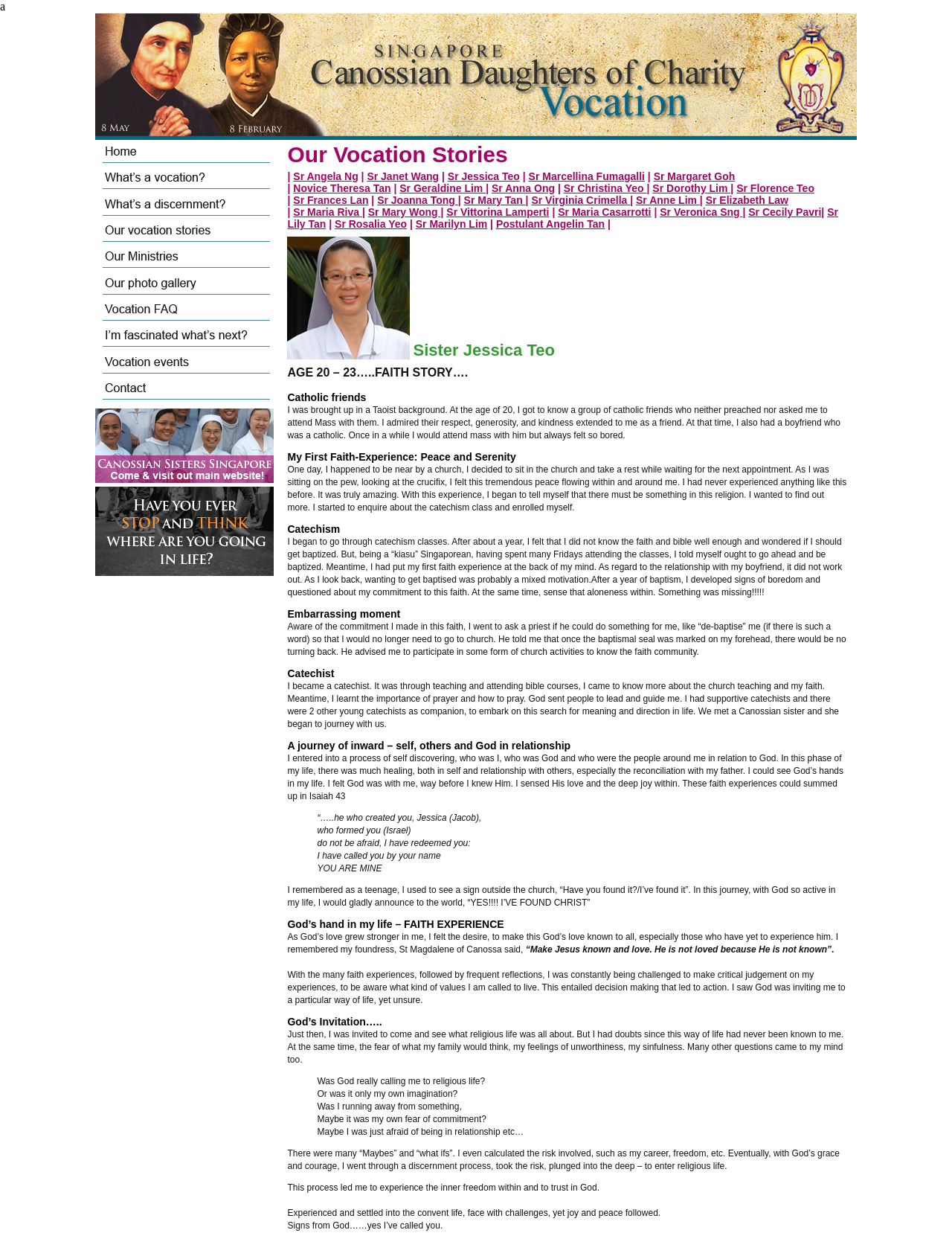Please identify the bounding box coordinates of the element I should click to complete this instruction: 'Click on the 'Back to homepage' link'. The coordinates should be given as four float numbers between 0 and 1, like this: [left, top, right, bottom].

[0.1, 0.123, 0.291, 0.133]